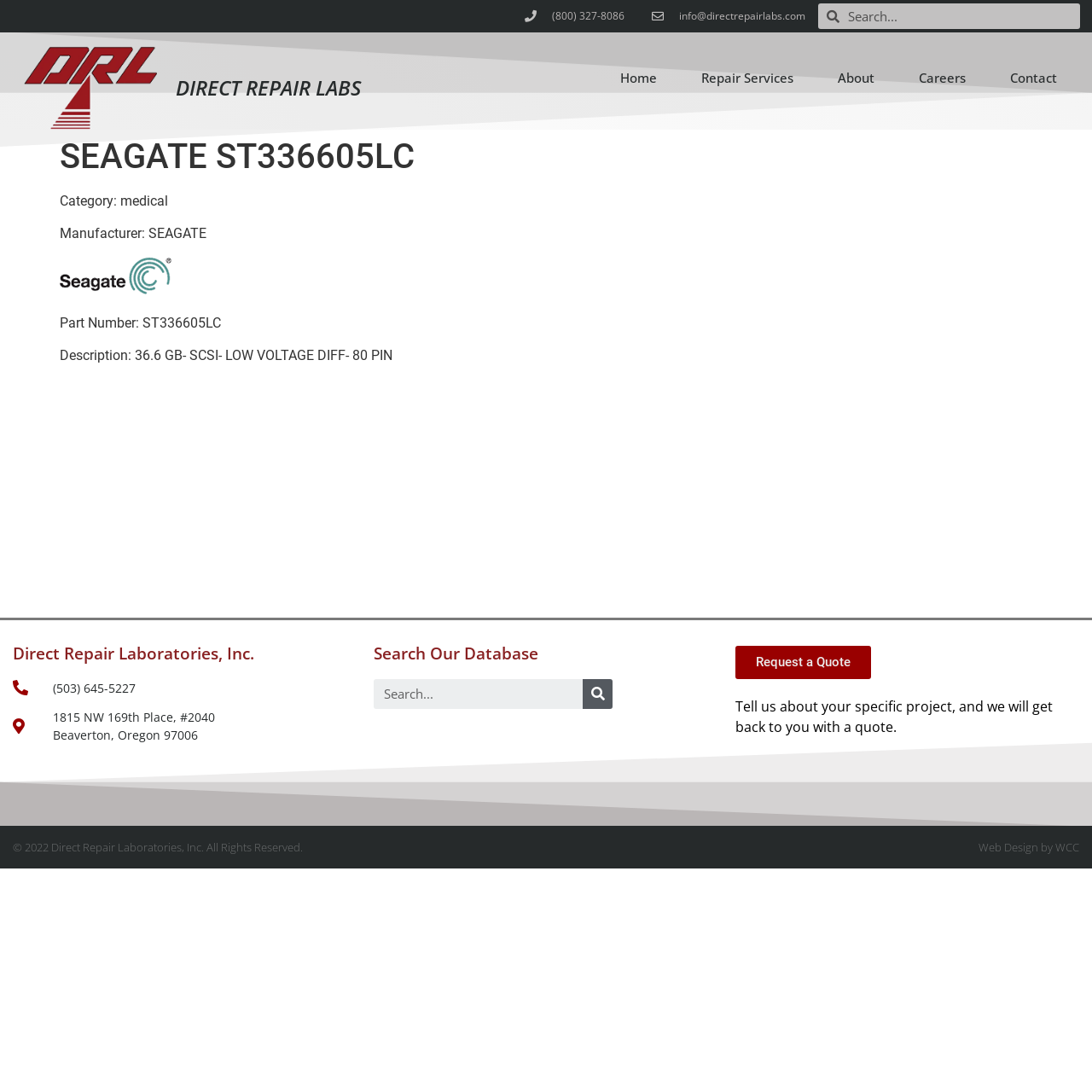What is the part number of the product? Based on the image, give a response in one word or a short phrase.

ST336605LC